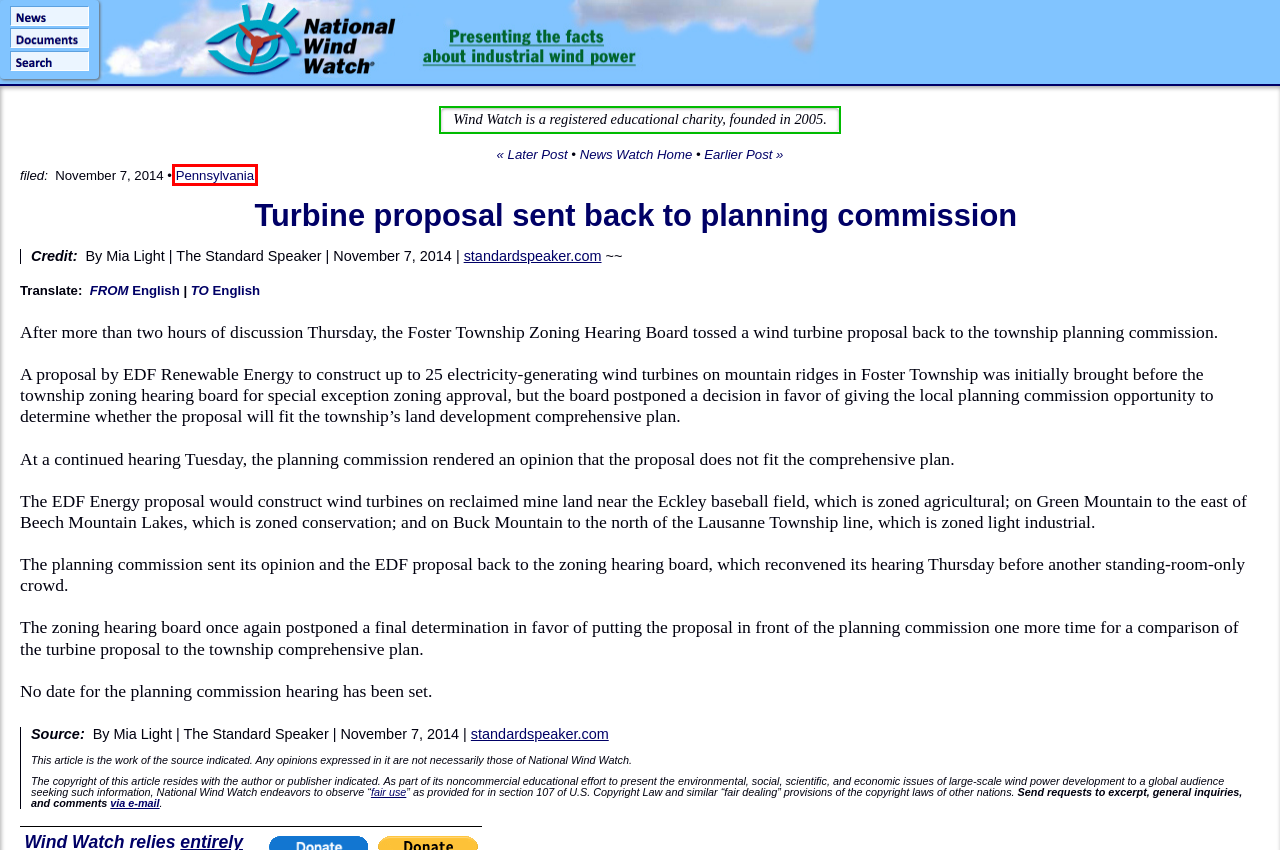Given a webpage screenshot with a red bounding box around a particular element, identify the best description of the new webpage that will appear after clicking on the element inside the red bounding box. Here are the candidates:
A. Conservatives tie PTC to Obama agenda in bid to sink lame-duck deals | Wind Energy News
B. National Wind Watch | Privacy
C. Wind Watch | The facts about wind power, wind energy, wind turbines, wind farms
D. National Wind Watch: Wind Energy News  » Turbine proposal sent back to planning commission » Print
E. Wind Energy and Wind Power News [Wind Watch]
F. Stripe Checkout
G. GE blade crashes at Mehoopany Wind Farm in Pennsylvania | Wind Energy News
H. Wind Energy and Wind Power News: Pennsylvania [Wind Watch]

H